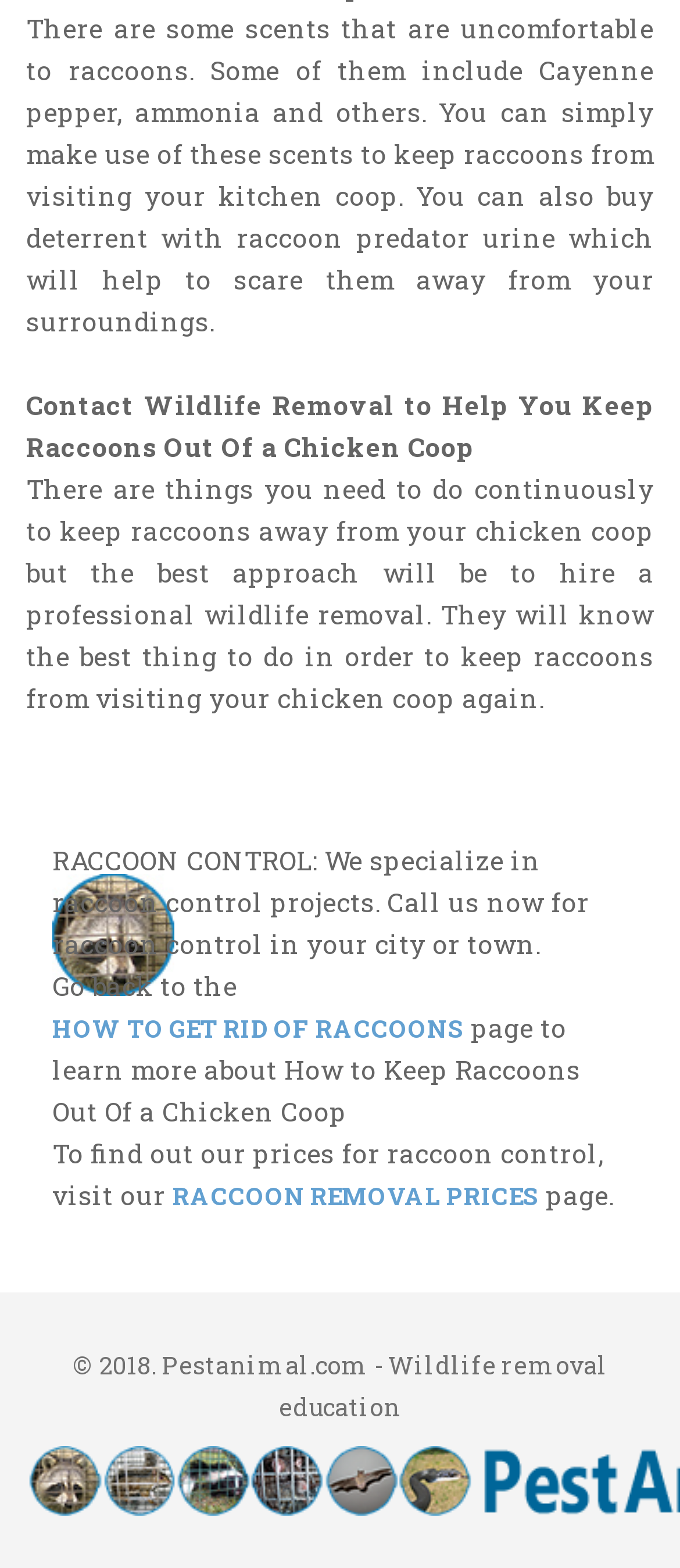Where can I find out about raccoon removal prices?
Using the image, provide a detailed and thorough answer to the question.

The text provides a link to the RACCOON REMOVAL PRICES page, where one can find out about the prices for raccoon control services.